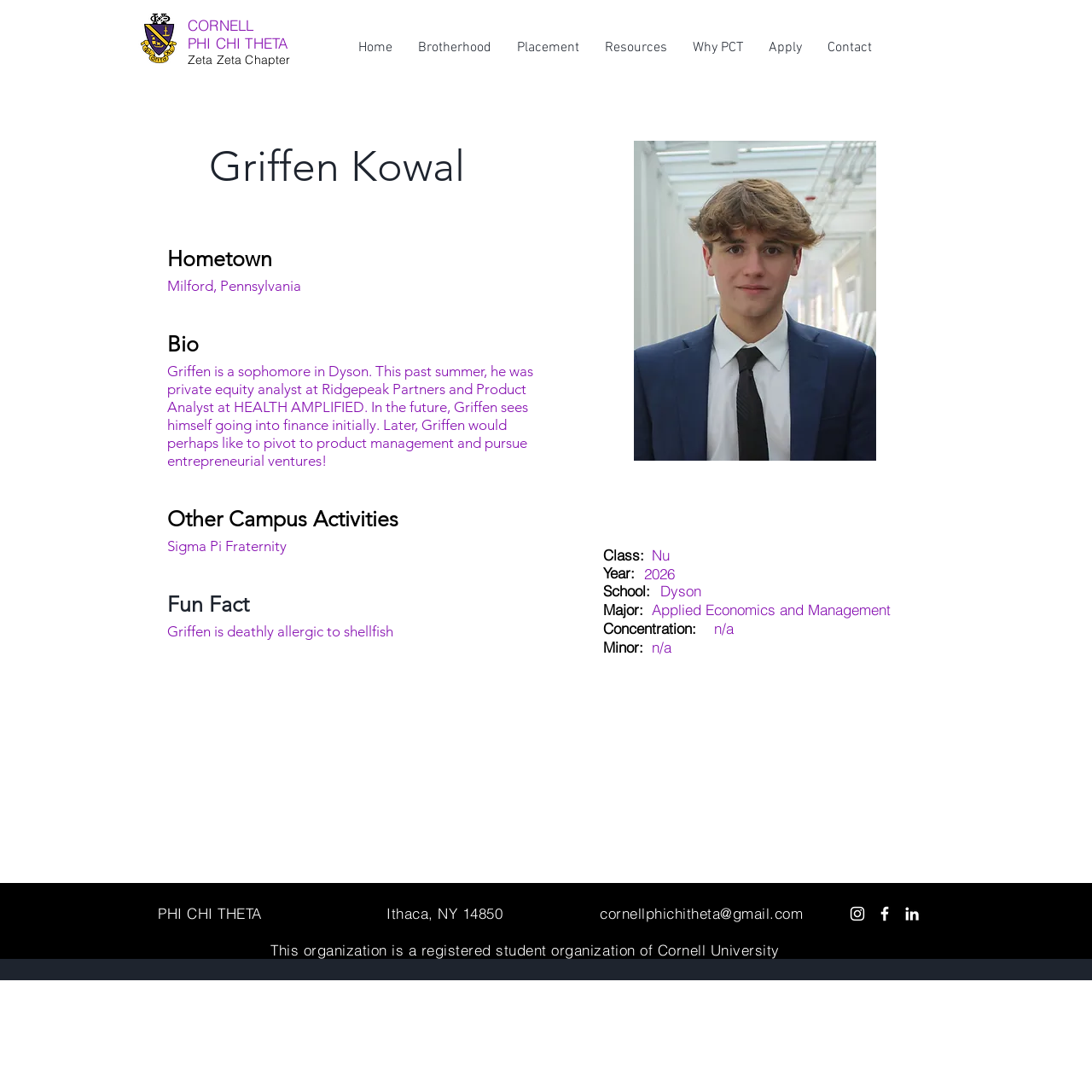Please mark the bounding box coordinates of the area that should be clicked to carry out the instruction: "Contact via gtk33@cornell.edu".

[0.605, 0.445, 0.777, 0.476]